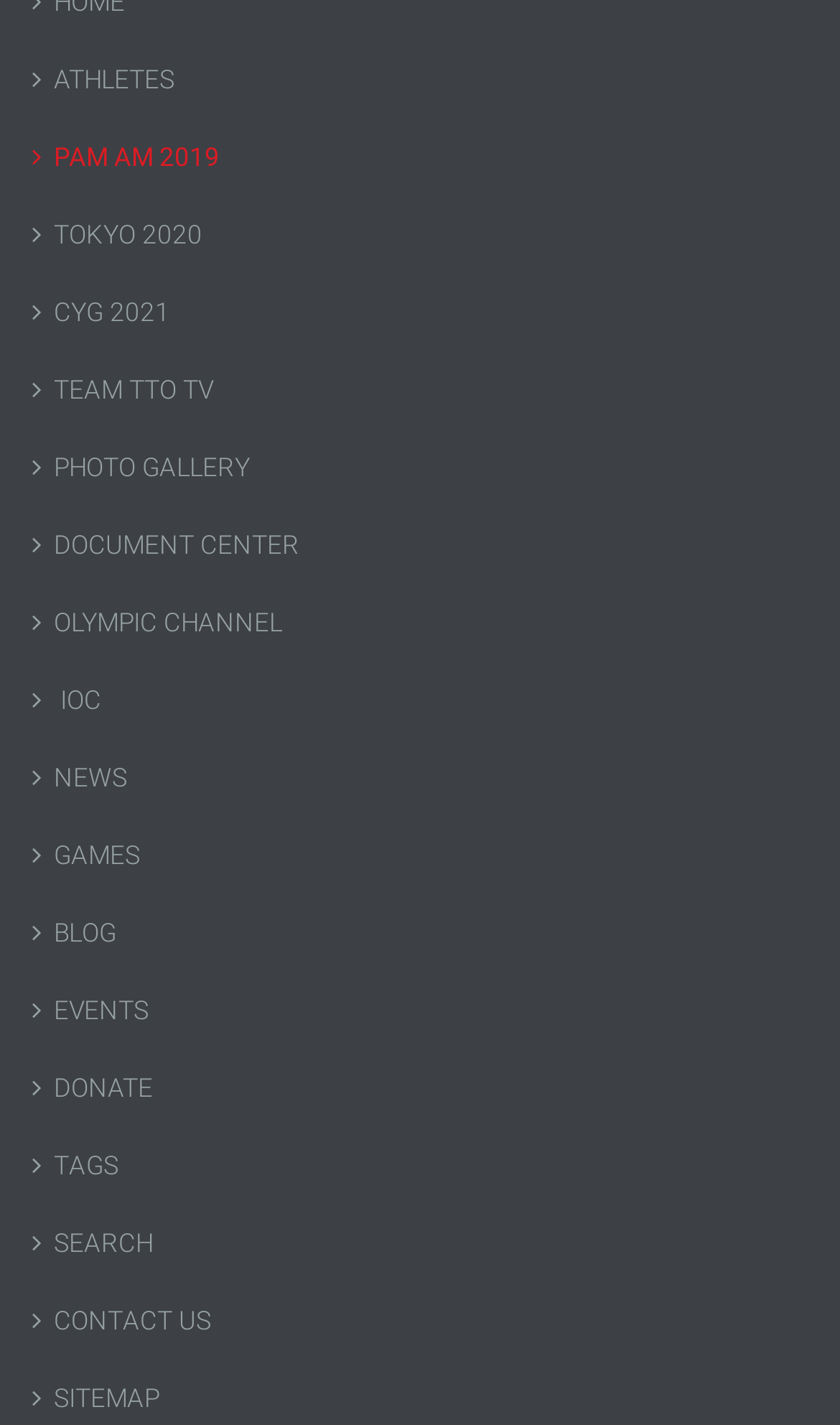Please specify the bounding box coordinates for the clickable region that will help you carry out the instruction: "Subscribe to the newspaper".

None